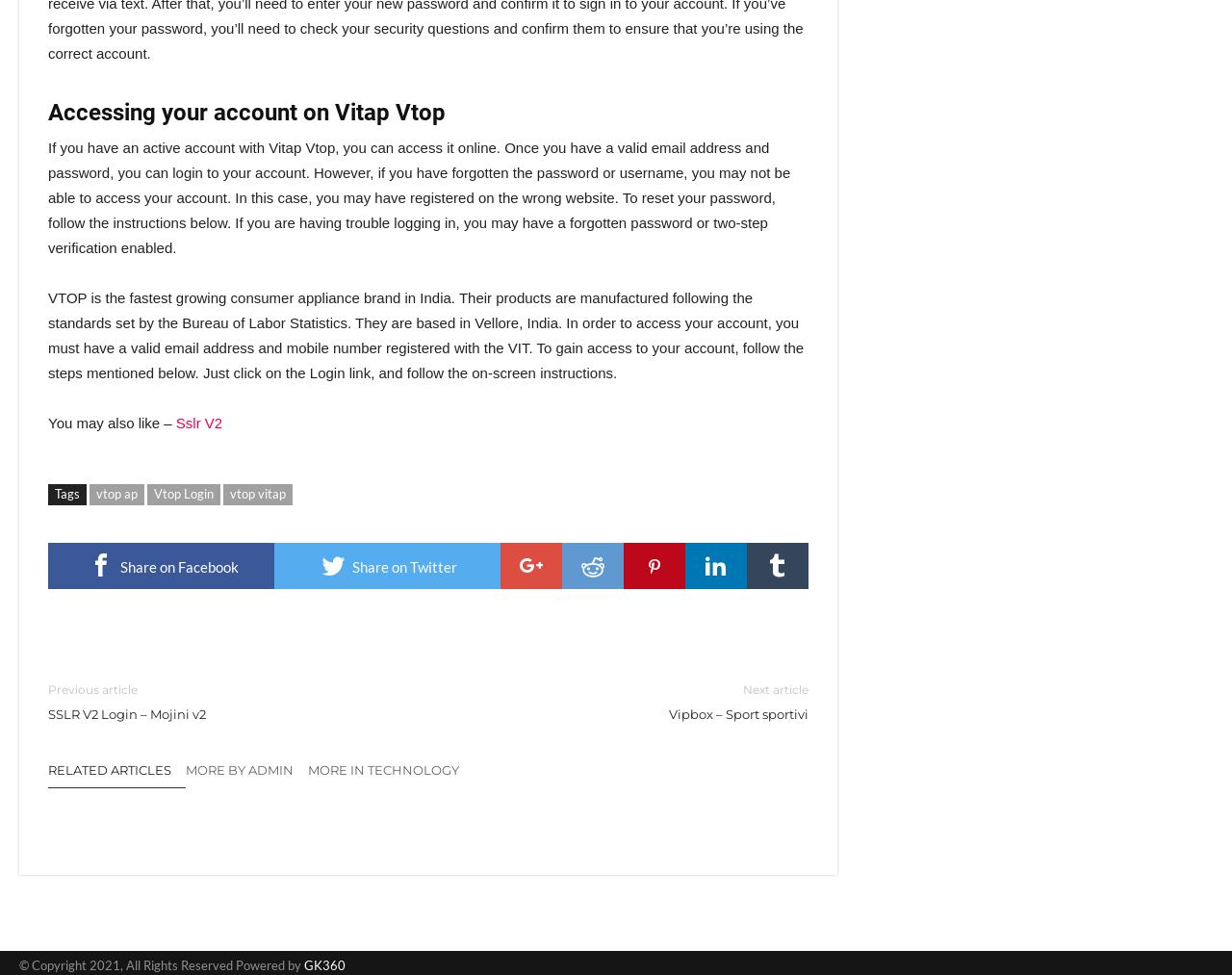Locate and provide the bounding box coordinates for the HTML element that matches this description: "Sslr V2".

[0.143, 0.426, 0.181, 0.443]